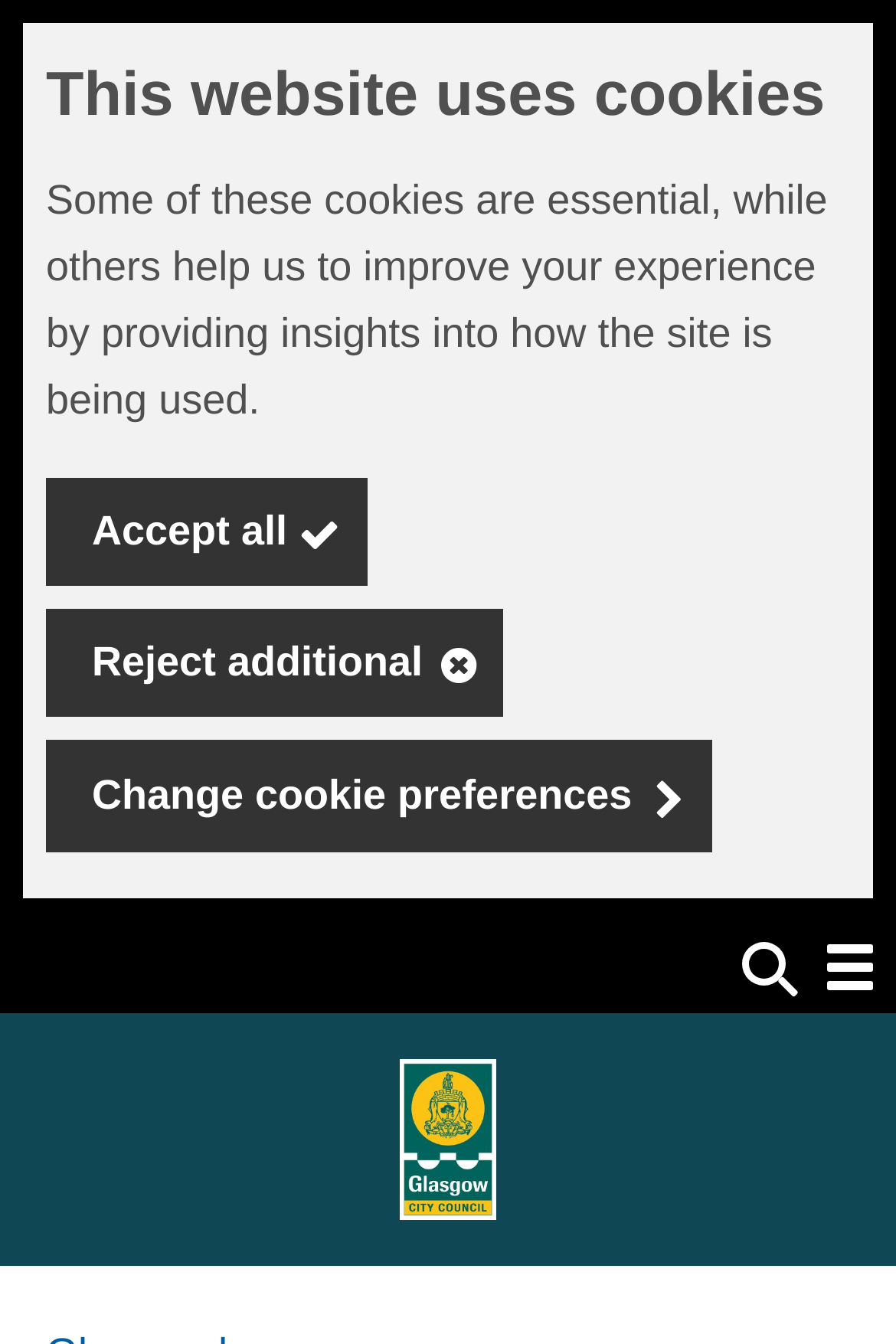Please identify the bounding box coordinates of the element's region that should be clicked to execute the following instruction: "Skip to main content". The bounding box coordinates must be four float numbers between 0 and 1, i.e., [left, top, right, bottom].

[0.026, 0.017, 0.056, 0.038]